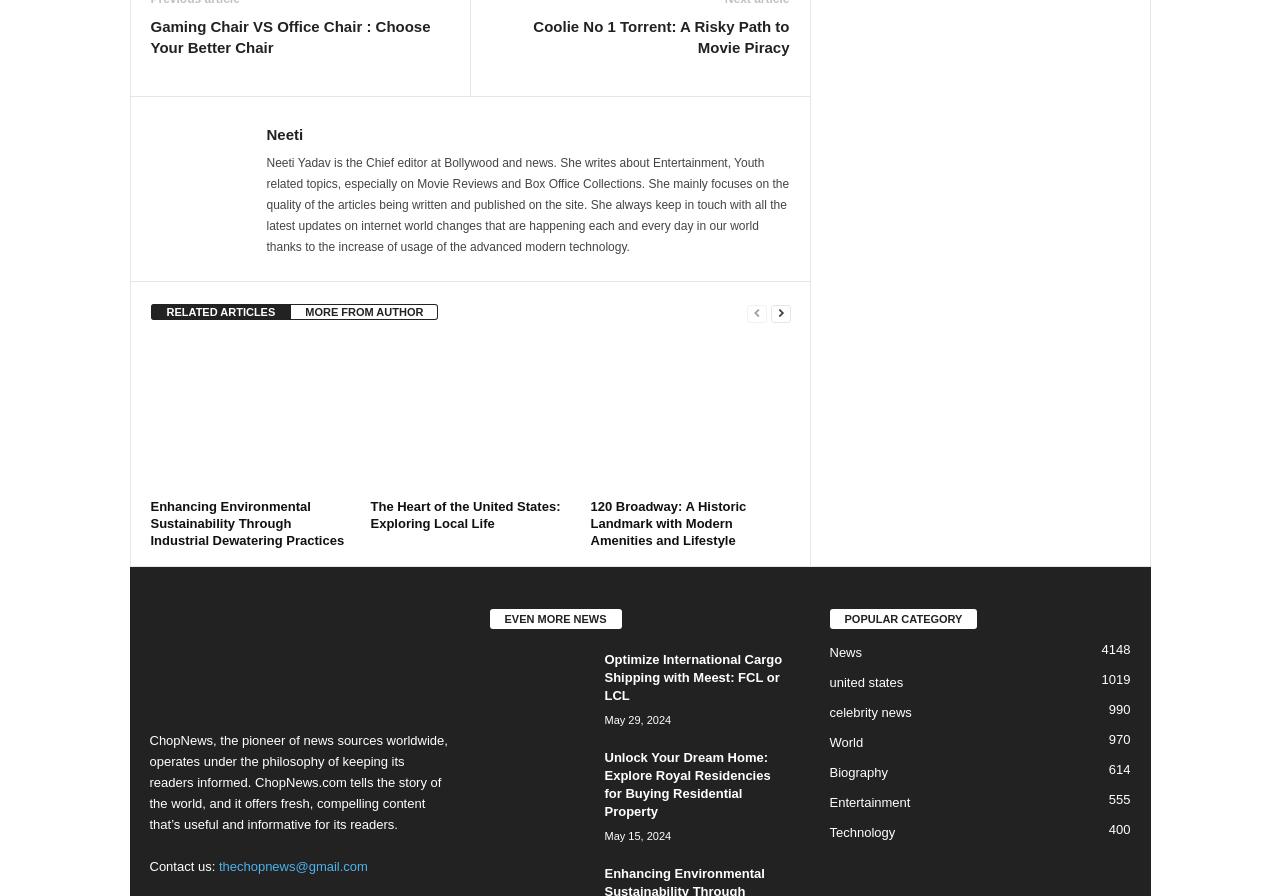Answer the question below in one word or phrase:
What is the email address to contact the website?

thechopnews@gmail.com